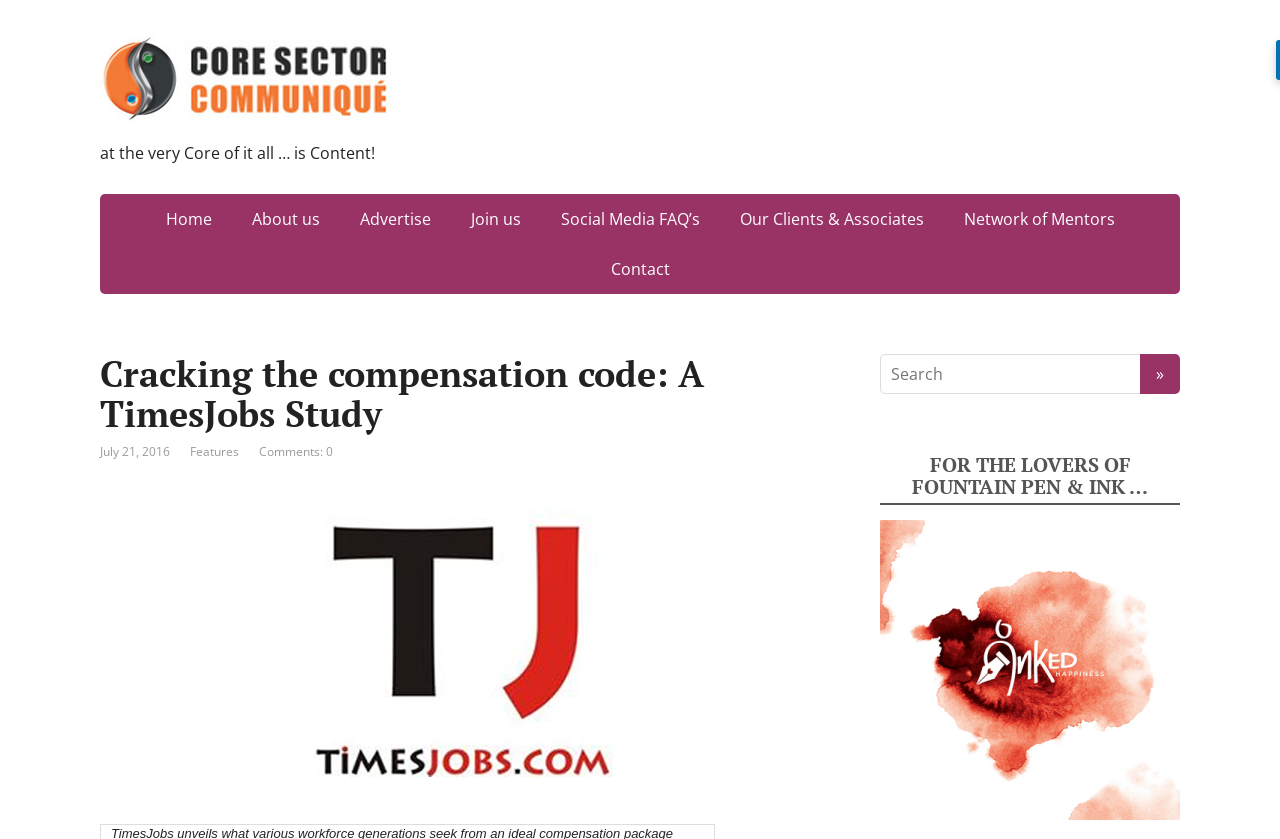What is the name of the company logo?
Please provide an in-depth and detailed response to the question.

The question is asking for the name of the company logo displayed on the webpage. By looking at the webpage, we can see that there is an image with the description 'timesjobs', so the answer is 'timesjobs'.